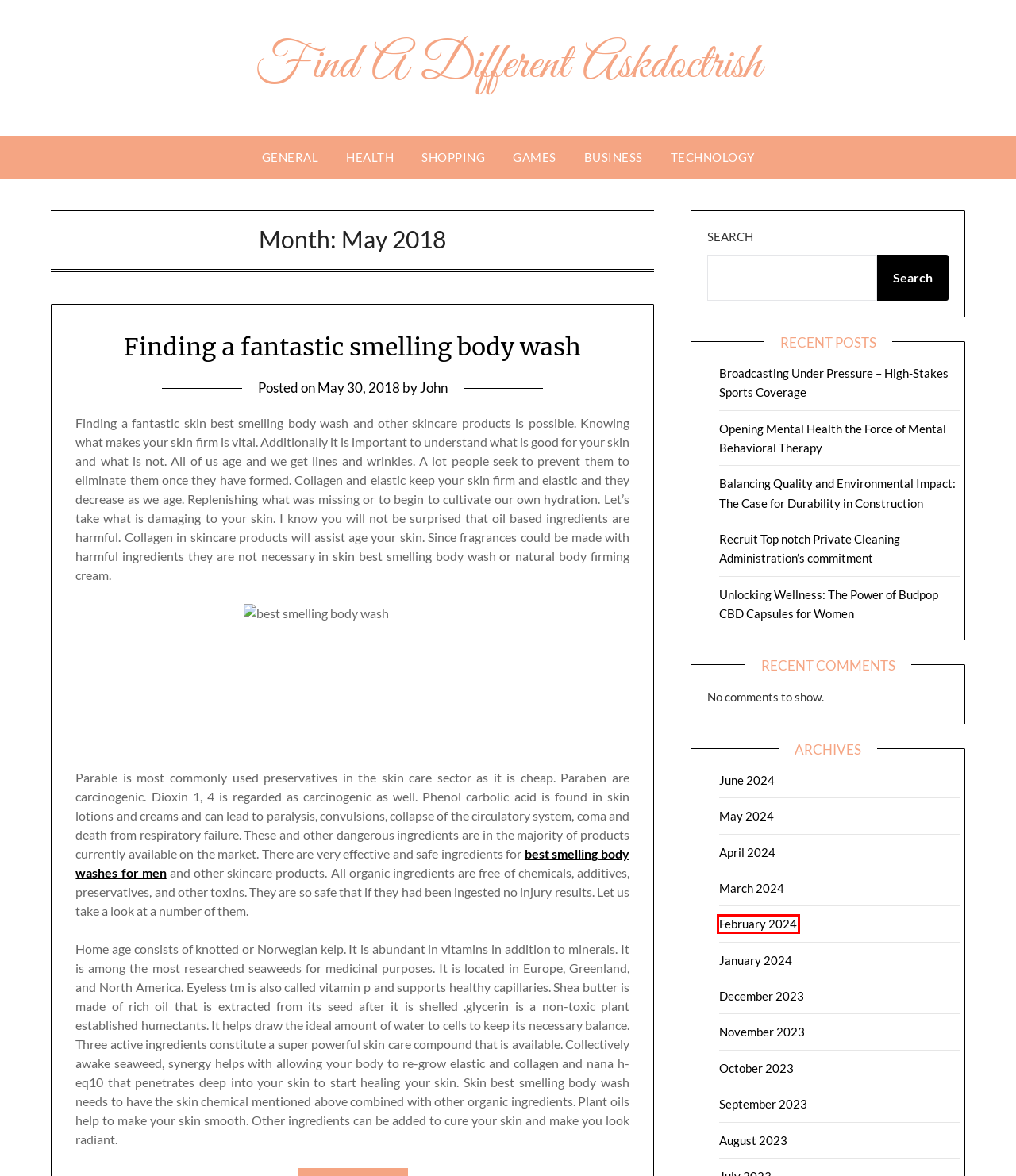Provided is a screenshot of a webpage with a red bounding box around an element. Select the most accurate webpage description for the page that appears after clicking the highlighted element. Here are the candidates:
A. Health – Find A Different Askdoctrish
B. MBAHWIN88: SITUS SLOT GACOR MAXWIN 4D SERVER LUAR NEGERI
C. September 2023 – Find A Different Askdoctrish
D. Shopping – Find A Different Askdoctrish
E. John – Find A Different Askdoctrish
F. Business – Find A Different Askdoctrish
G. Opening Mental Health the Force of Mental Behavioral Therapy – Find A Different Askdoctrish
H. February 2024 – Find A Different Askdoctrish

H